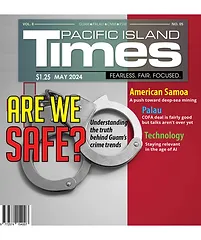What is the main topic of the magazine's headline? Analyze the screenshot and reply with just one word or a short phrase.

Safety